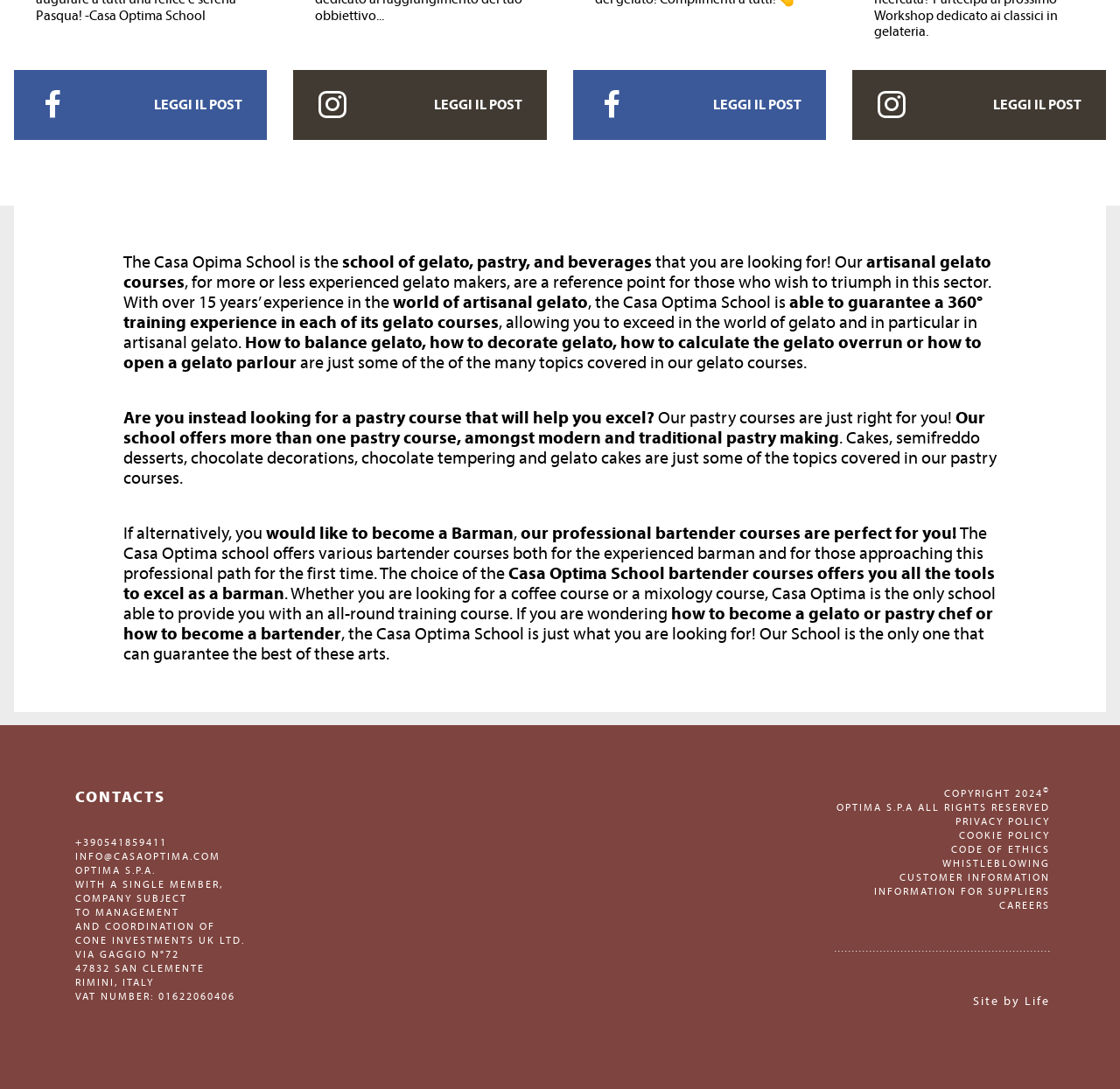Bounding box coordinates are specified in the format (top-left x, top-left y, bottom-right x, bottom-right y). All values are floating point numbers bounded between 0 and 1. Please provide the bounding box coordinate of the region this sentence describes: +390541859411

[0.067, 0.767, 0.149, 0.779]